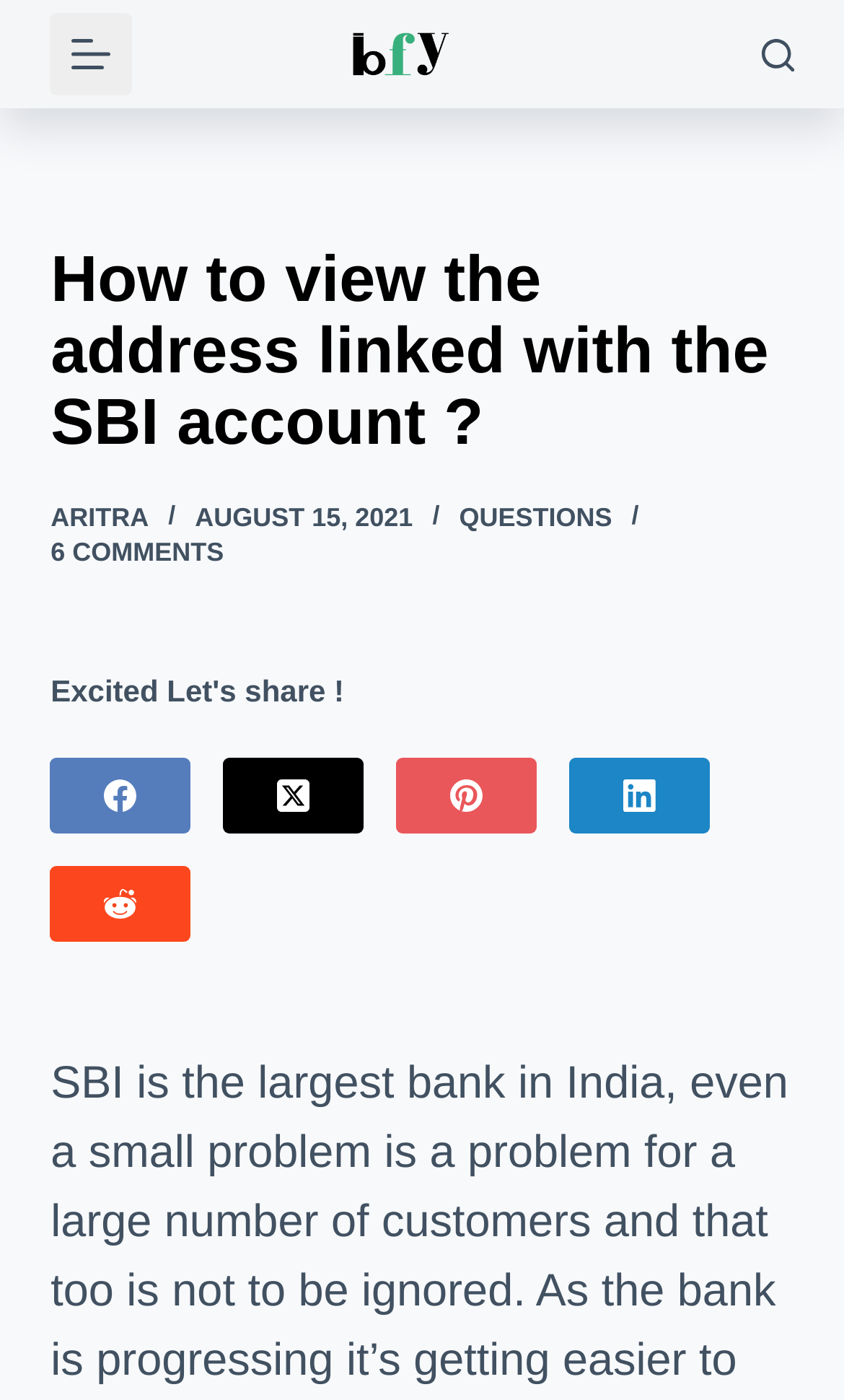Locate the bounding box coordinates of the element that needs to be clicked to carry out the instruction: "Check the 'Facebook' link". The coordinates should be given as four float numbers ranging from 0 to 1, i.e., [left, top, right, bottom].

[0.06, 0.542, 0.227, 0.596]